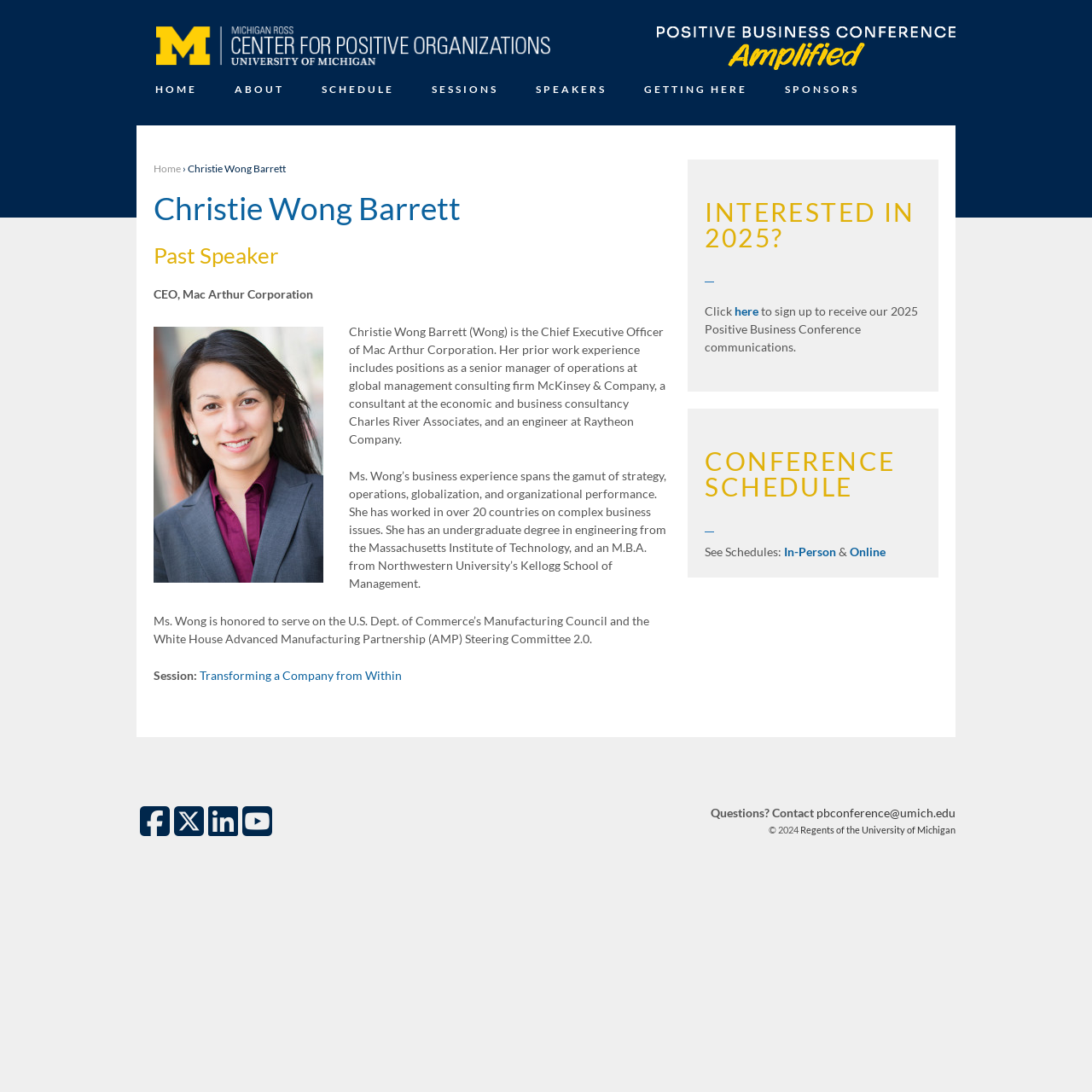Can you find the bounding box coordinates for the element to click on to achieve the instruction: "Click on the 'HOME' link"?

[0.125, 0.064, 0.198, 0.099]